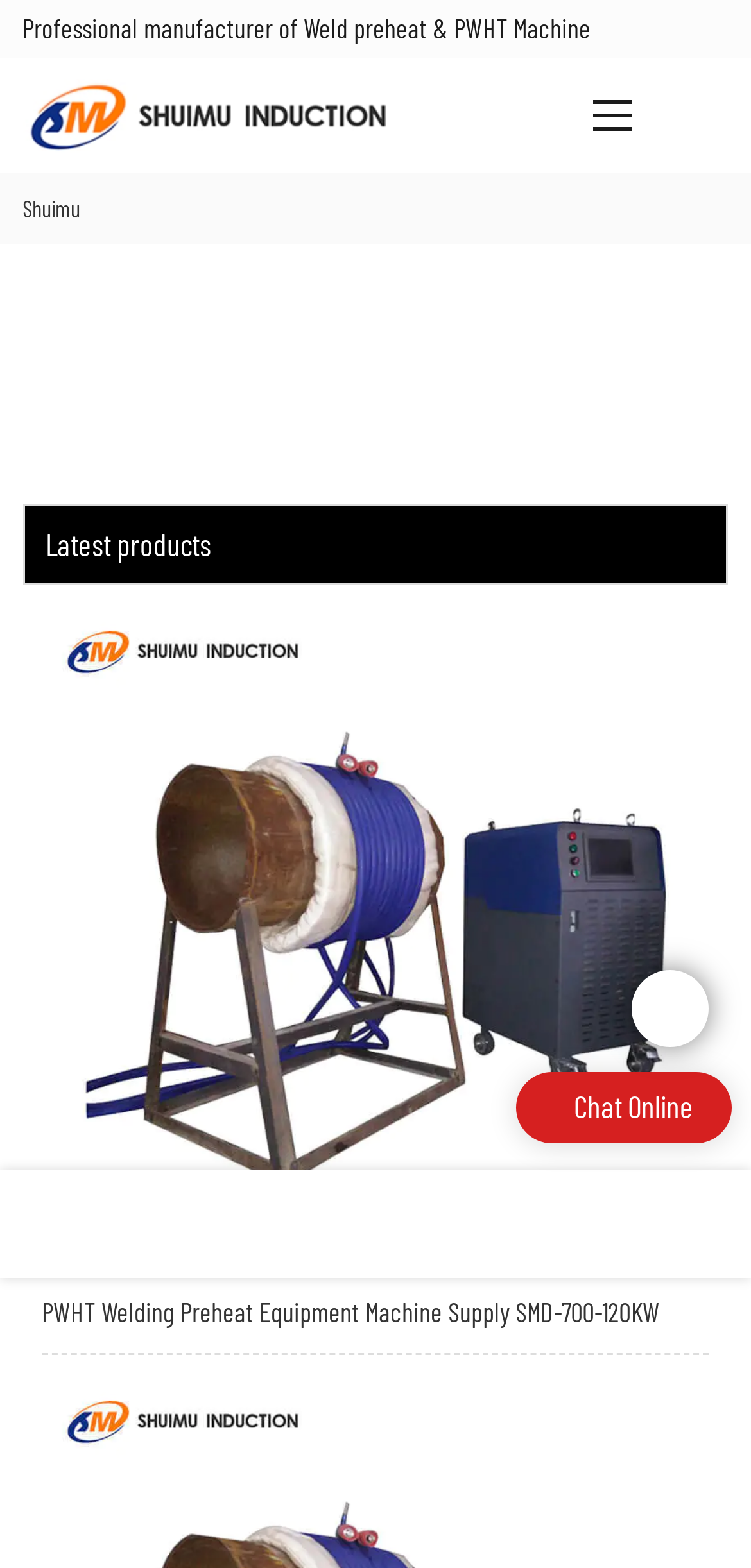How many chat options are available? Look at the image and give a one-word or short phrase answer.

5